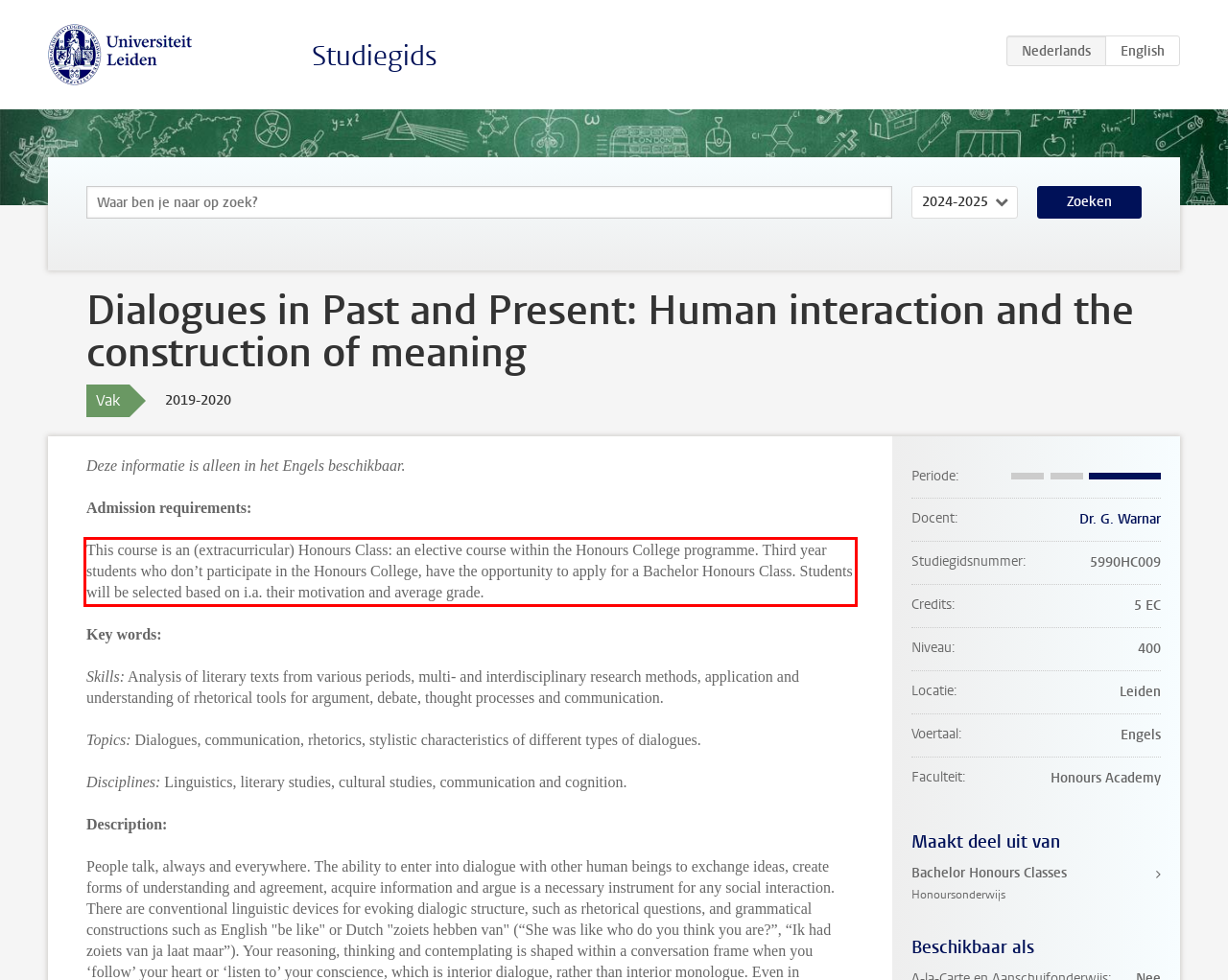Please extract the text content from the UI element enclosed by the red rectangle in the screenshot.

This course is an (extracurricular) Honours Class: an elective course within the Honours College programme. Third year students who don’t participate in the Honours College, have the opportunity to apply for a Bachelor Honours Class. Students will be selected based on i.a. their motivation and average grade.